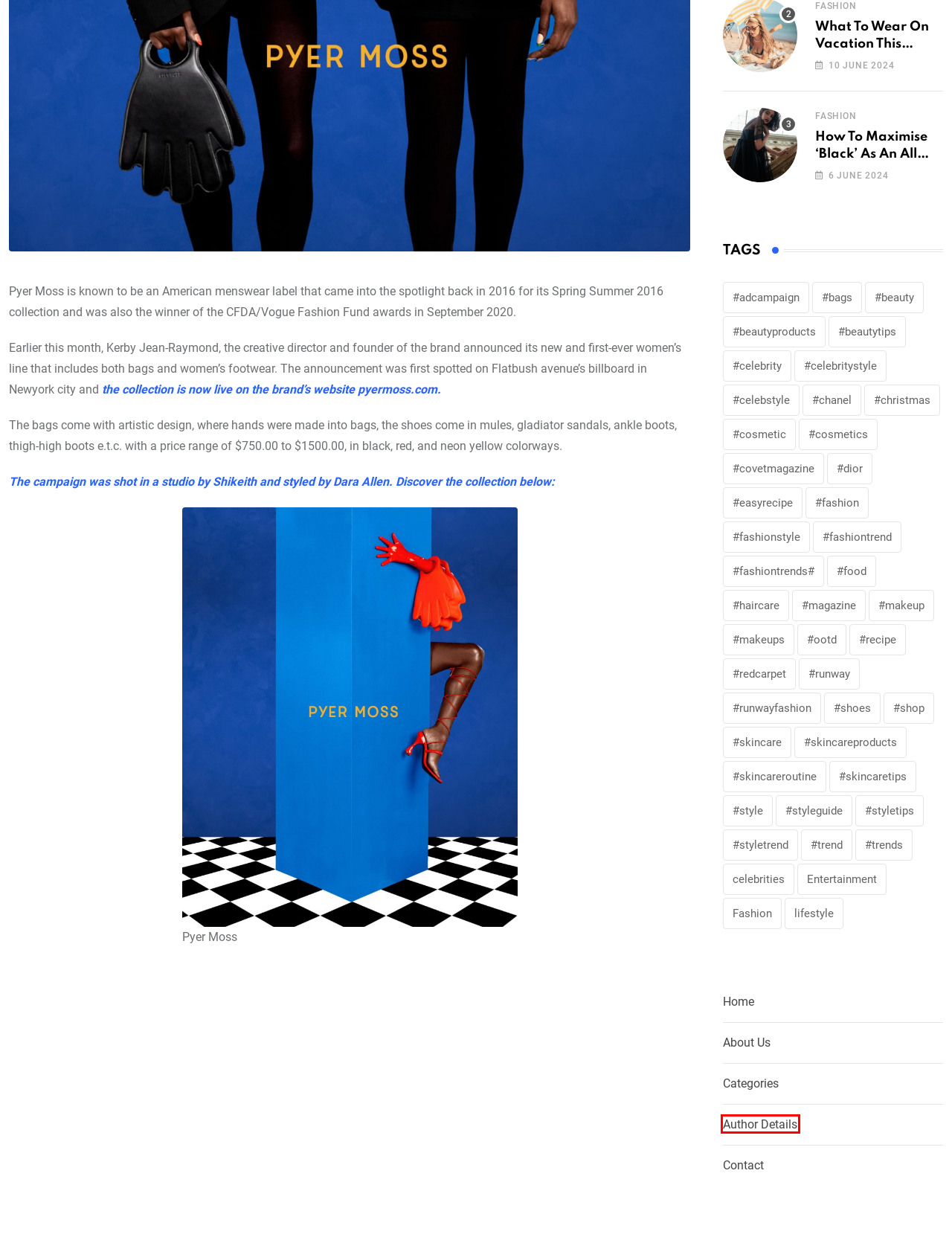Look at the screenshot of a webpage that includes a red bounding box around a UI element. Select the most appropriate webpage description that matches the page seen after clicking the highlighted element. Here are the candidates:
A. #celebrity - Covet Magazine - Print And Digital
B. #fashionstyle - Covet Magazine - Print And Digital
C. #beautytips - Covet Magazine - Print And Digital
D. Luke - Covet Magazine - Print And Digital
E. #celebstyle - Covet Magazine - Print And Digital
F. #skincareproducts - Covet Magazine - Print And Digital
G. #runwayfashion - Covet Magazine - Print And Digital
H. celebrities - Covet Magazine - Print And Digital

D